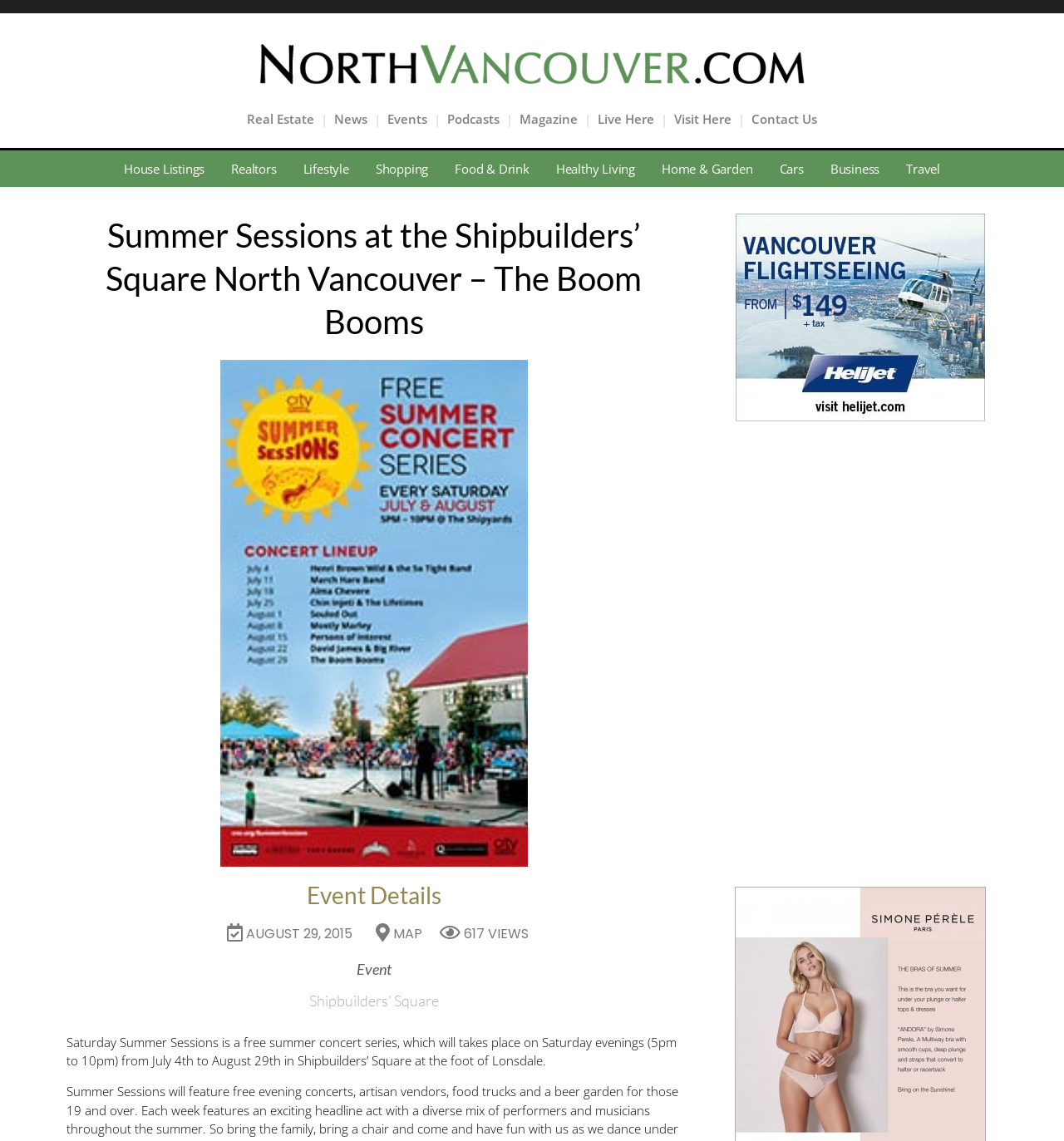Pinpoint the bounding box coordinates of the clickable element to carry out the following instruction: "View House Listings."

[0.104, 0.132, 0.205, 0.164]